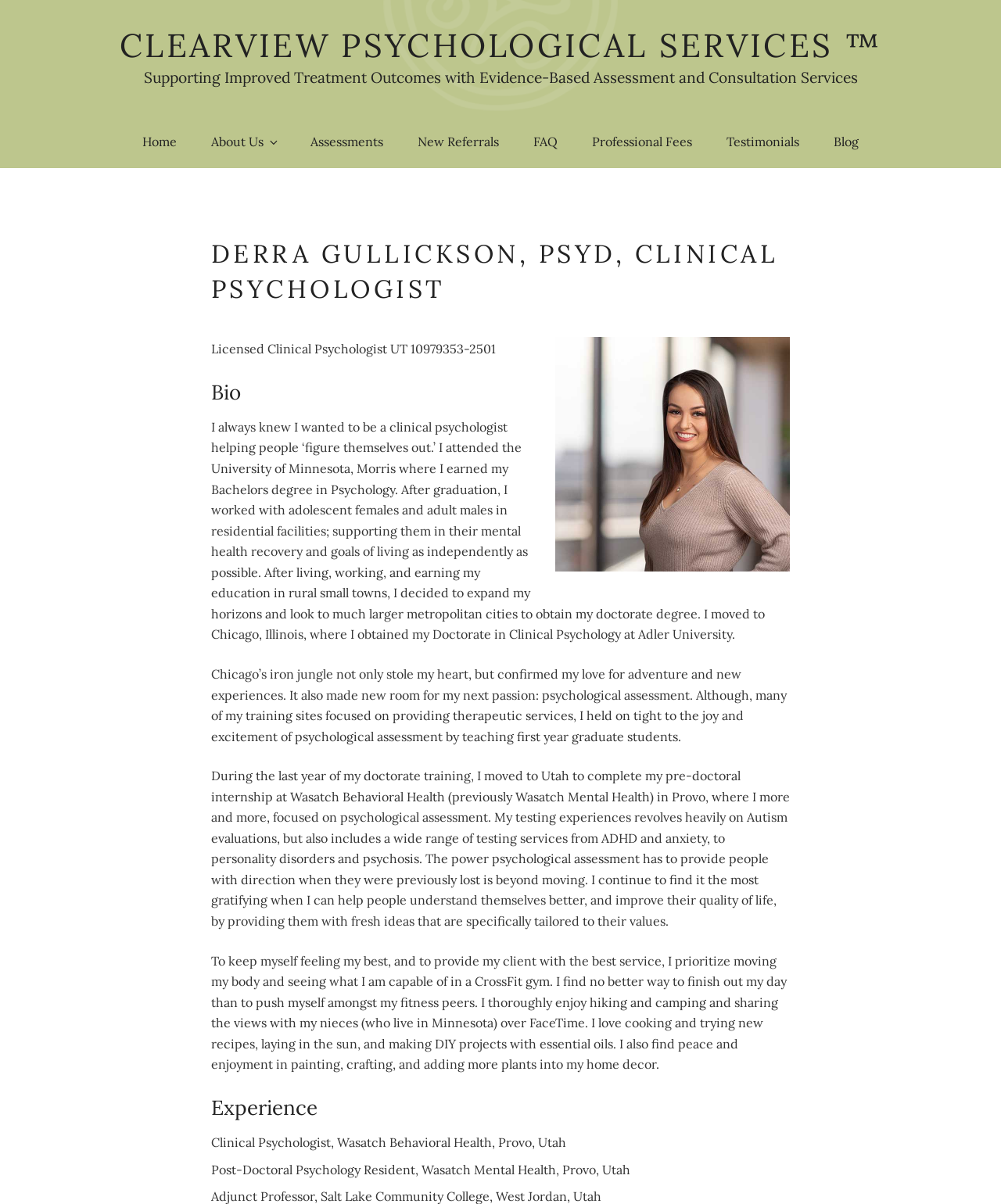What is the name of the clinical psychologist?
Examine the screenshot and reply with a single word or phrase.

Derra Gullickson